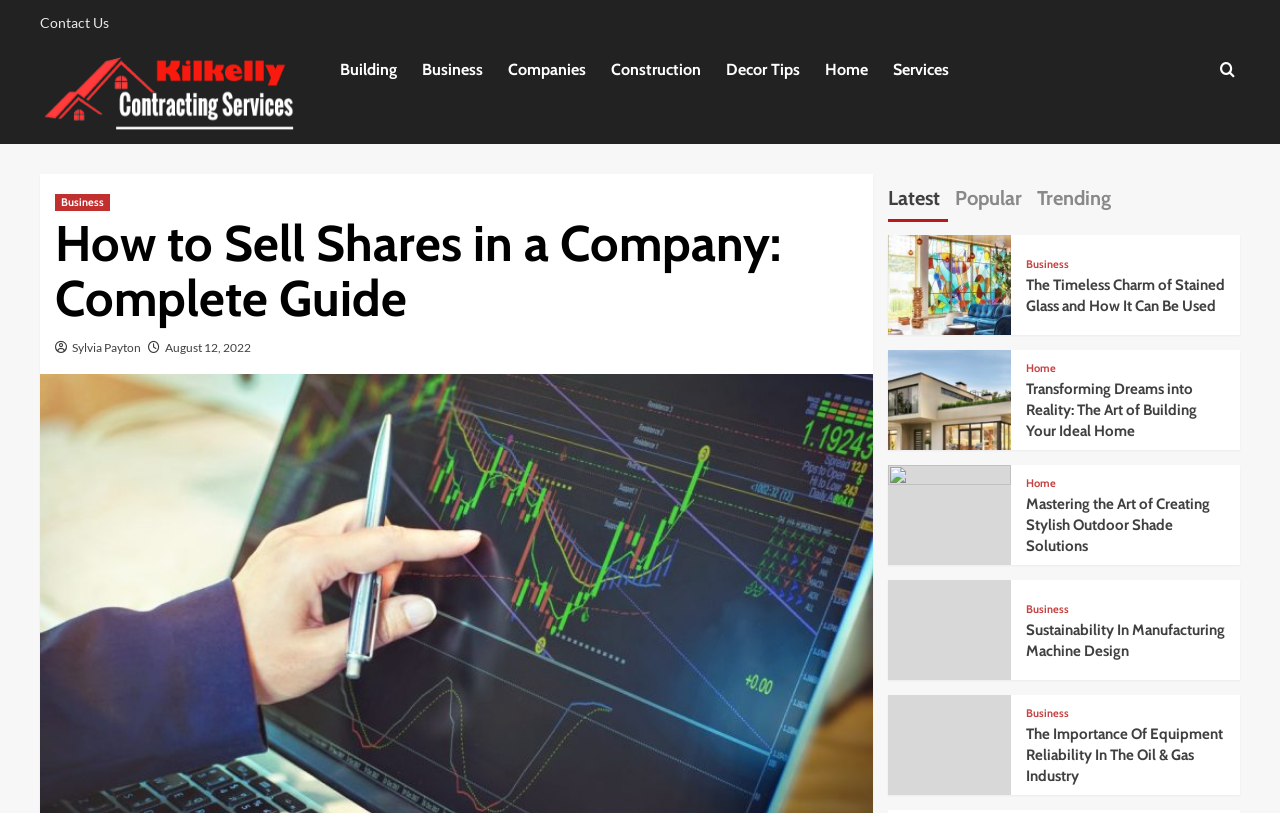Illustrate the webpage with a detailed description.

This webpage appears to be a blog or article page from a company called Kilkelly Contracting Service, which provides web design services. The page is focused on a specific topic, "How to Sell Shares in a Company: Complete Guide". 

At the top of the page, there are several links, including "Contact Us", the company name, and a series of links to different categories such as "Building", "Business", "Companies", "Construction", "Decor Tips", "Home", and "Services". 

Below these links, there is a heading that displays the title of the article, "How to Sell Shares in a Company: Complete Guide". The author's name, "Sylvia Payton", and the date "August 12, 2022" are also displayed nearby.

On the right side of the page, there is a tab list with three tabs: "Latest", "Popular", and "Trending". Below the tab list, there is a tab panel that displays a list of articles or blog posts. Each article has a heading and a link to the full article. The articles are categorized under "Business" and "Home" topics, and their titles include "The Timeless Charm of Stained Glass and How It Can Be Used", "Transforming Dreams into Reality: The Art of Building Your Ideal Home", "Mastering the Art of Creating Stylish Outdoor Shade Solutions", "Sustainability In Manufacturing Machine Design", and "The Importance Of Equipment Reliability In The Oil & Gas Industry".